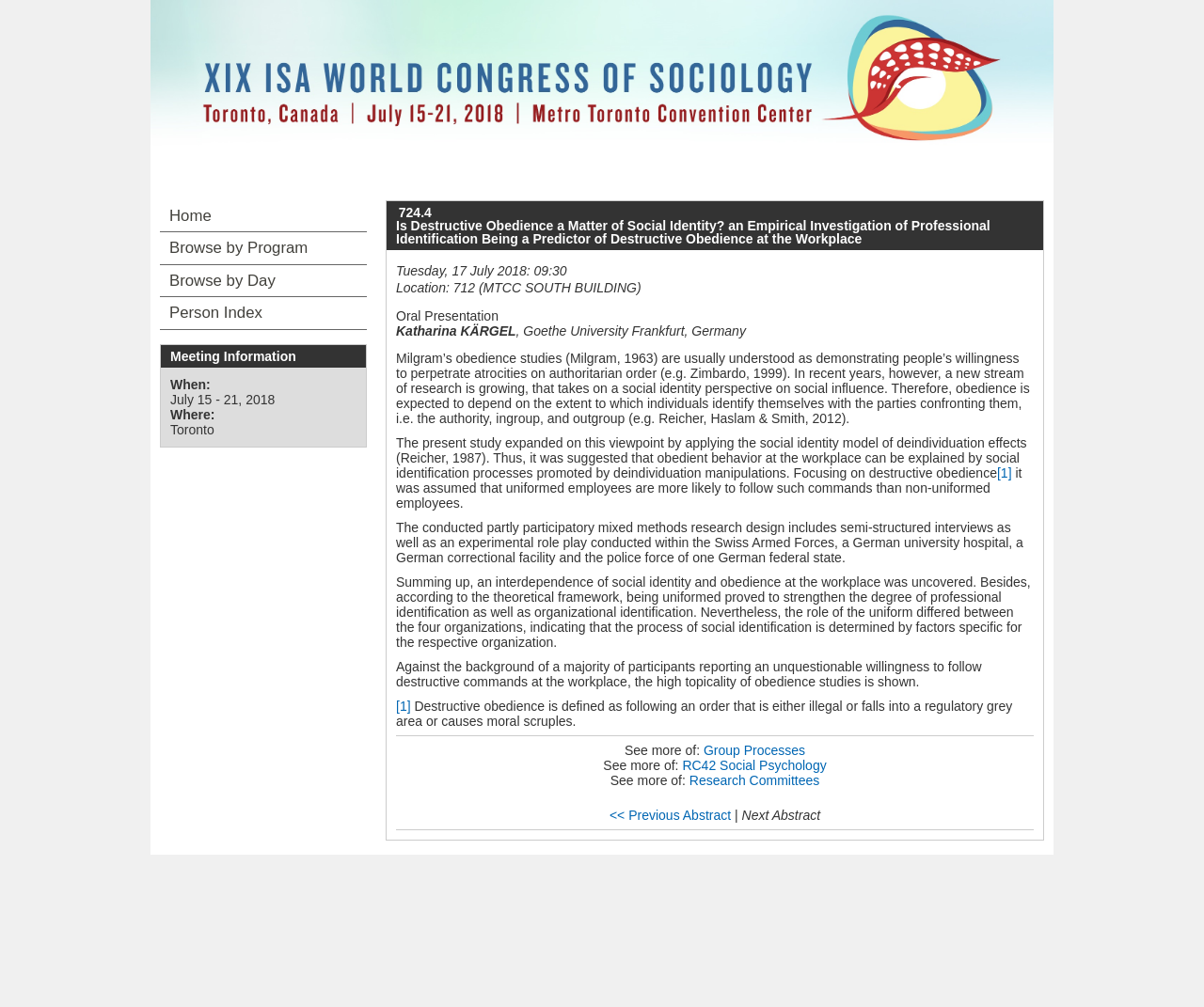Locate the bounding box coordinates of the region to be clicked to comply with the following instruction: "Go to the Home page". The coordinates must be four float numbers between 0 and 1, in the form [left, top, right, bottom].

[0.133, 0.199, 0.305, 0.23]